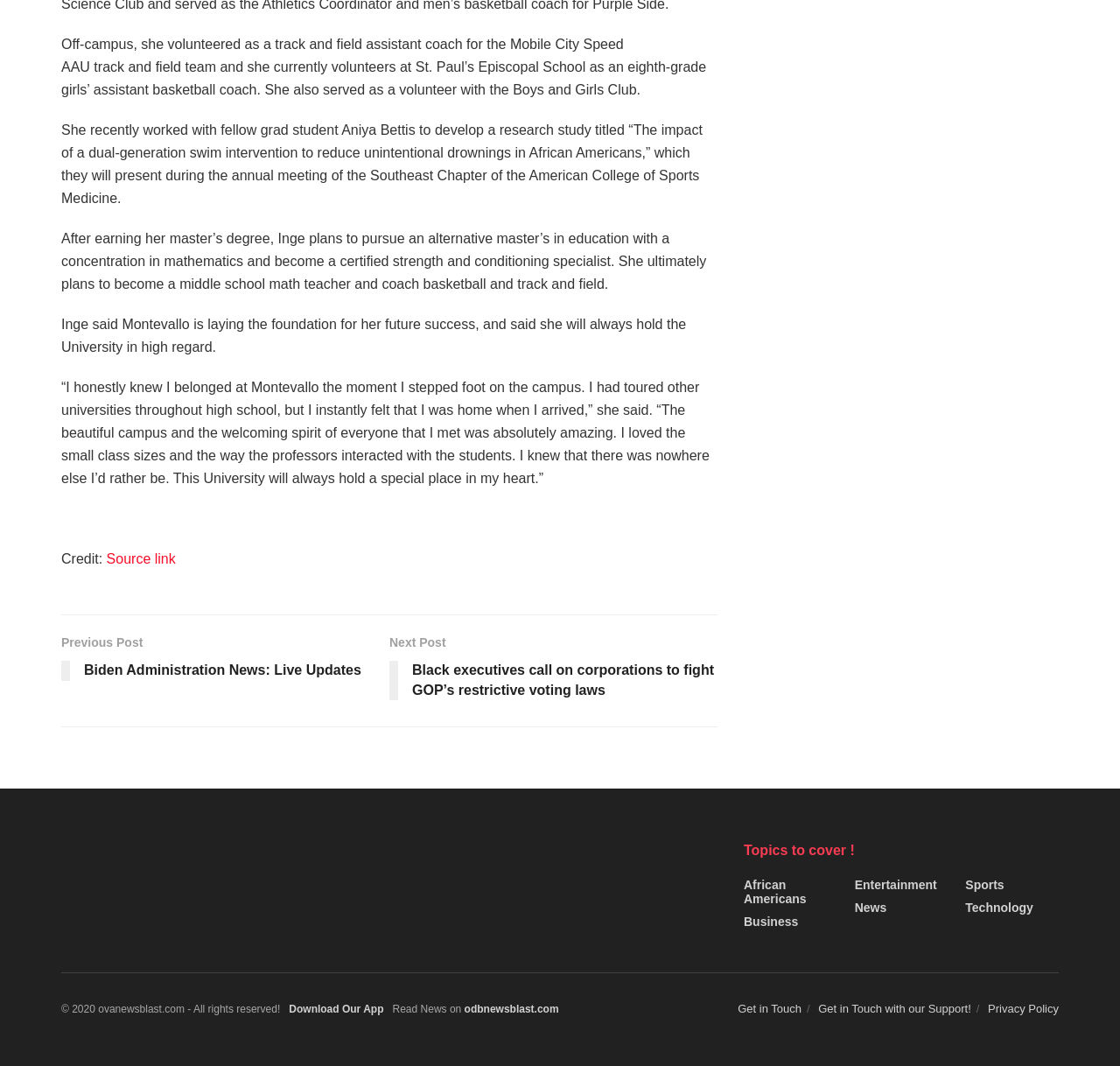Identify the bounding box coordinates of the region that should be clicked to execute the following instruction: "Click the 'Source link'".

[0.095, 0.517, 0.157, 0.531]